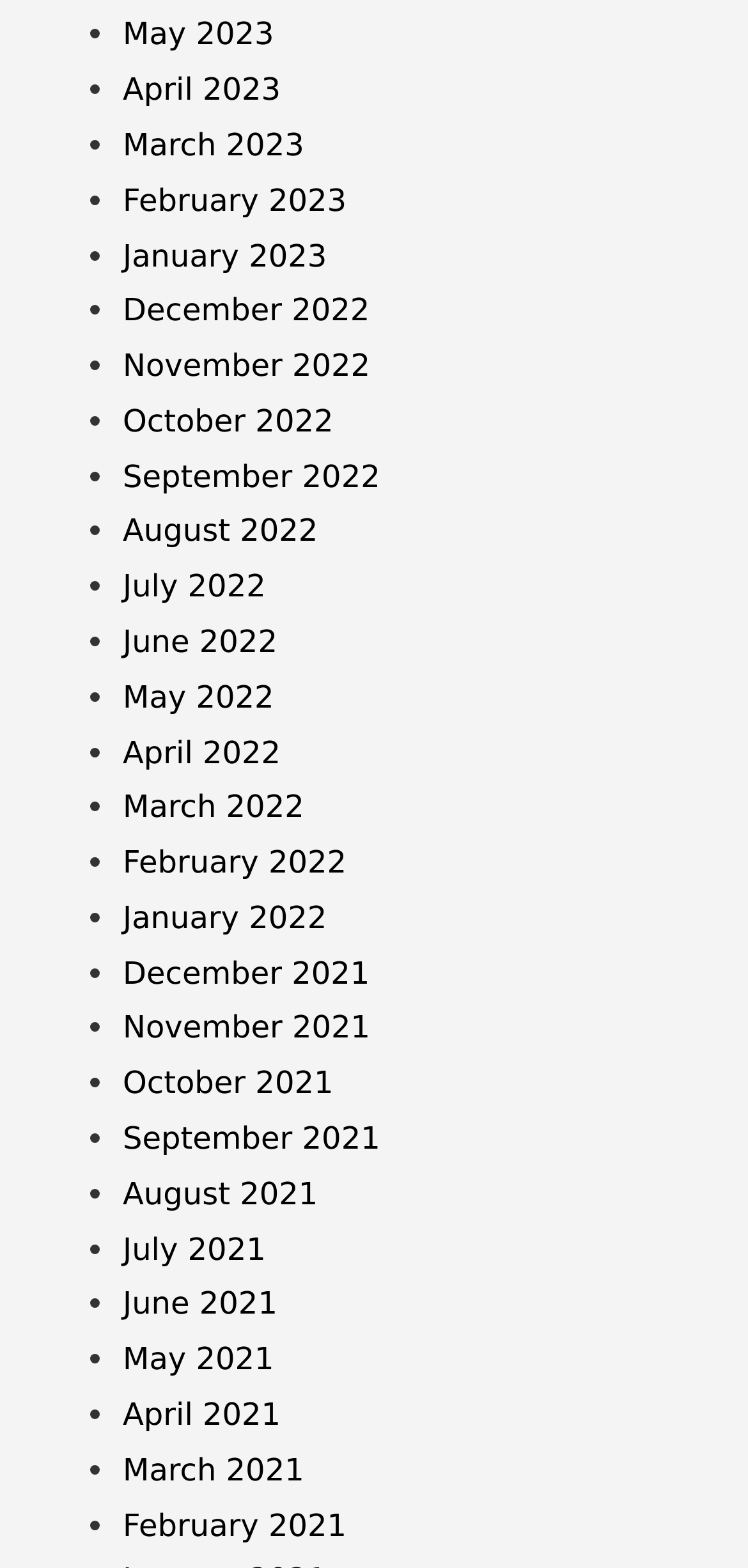What is the earliest month listed?
Based on the image, answer the question in a detailed manner.

I looked at the list of links on the webpage and found that the earliest month listed is May 2021, which is at the bottom of the list.